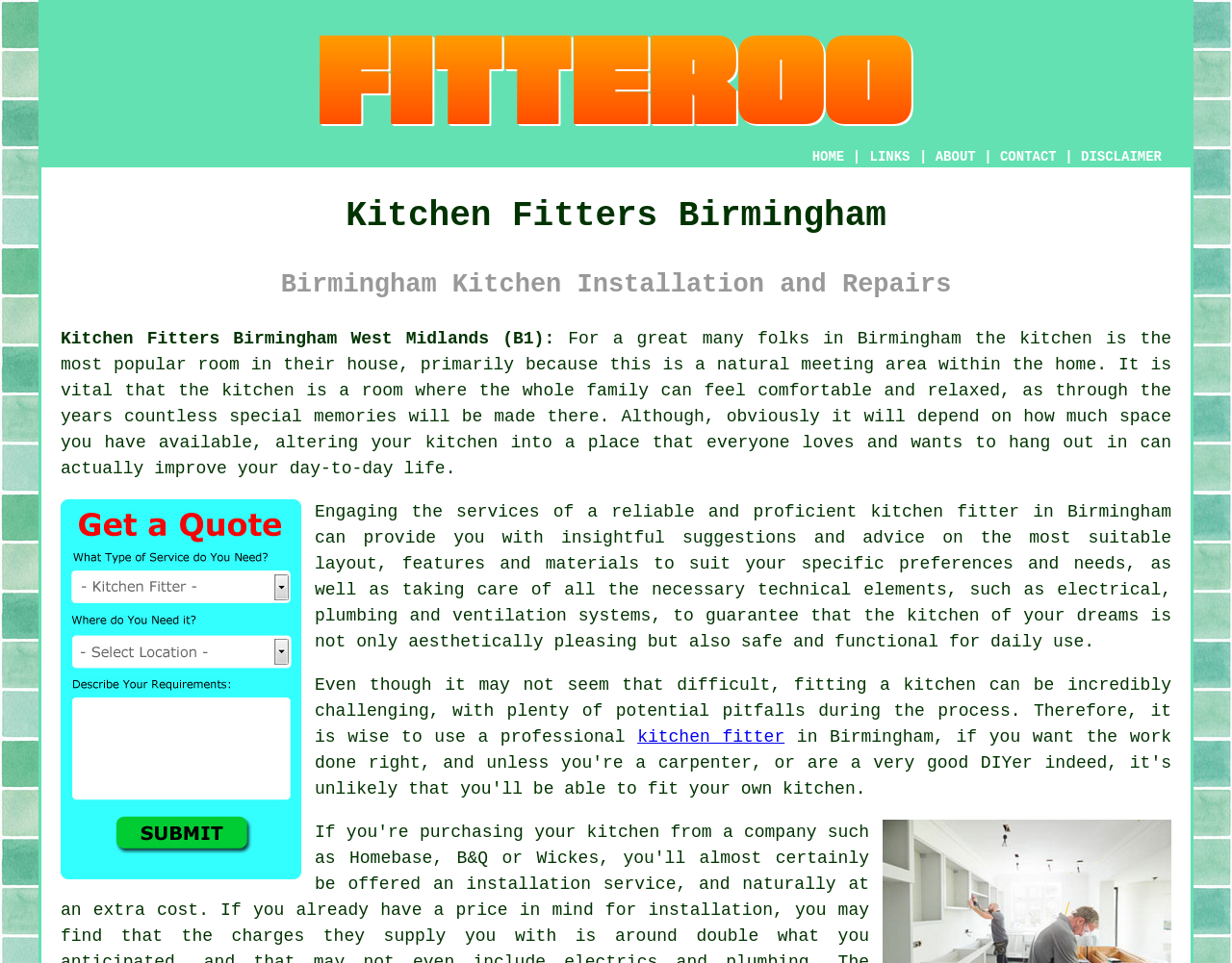Bounding box coordinates are specified in the format (top-left x, top-left y, bottom-right x, bottom-right y). All values are floating point numbers bounded between 0 and 1. Please provide the bounding box coordinate of the region this sentence describes: kitchen fitter

[0.707, 0.522, 0.827, 0.542]